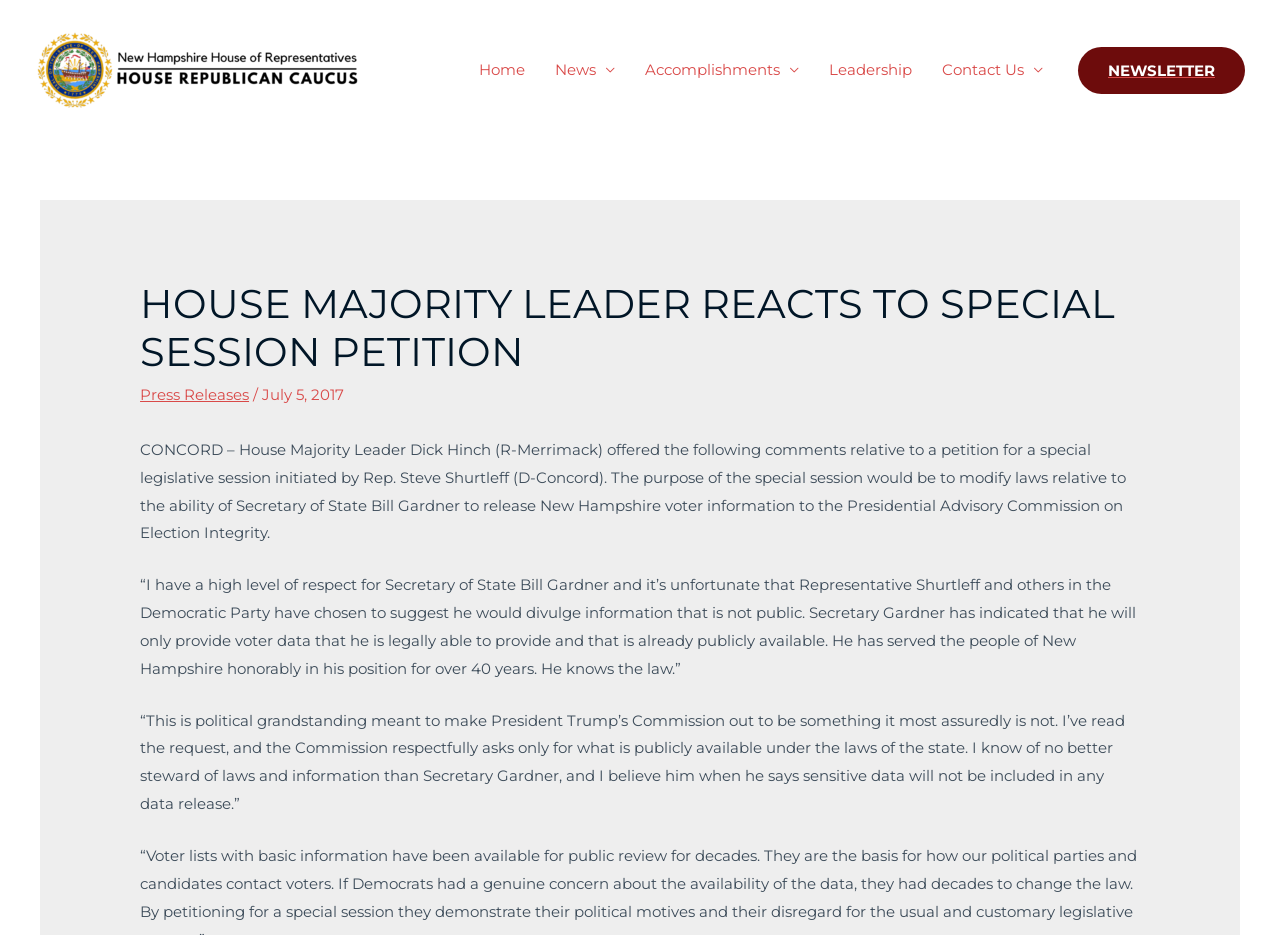Determine the bounding box coordinates for the element that should be clicked to follow this instruction: "subscribe to newsletter". The coordinates should be given as four float numbers between 0 and 1, in the format [left, top, right, bottom].

[0.842, 0.05, 0.973, 0.1]